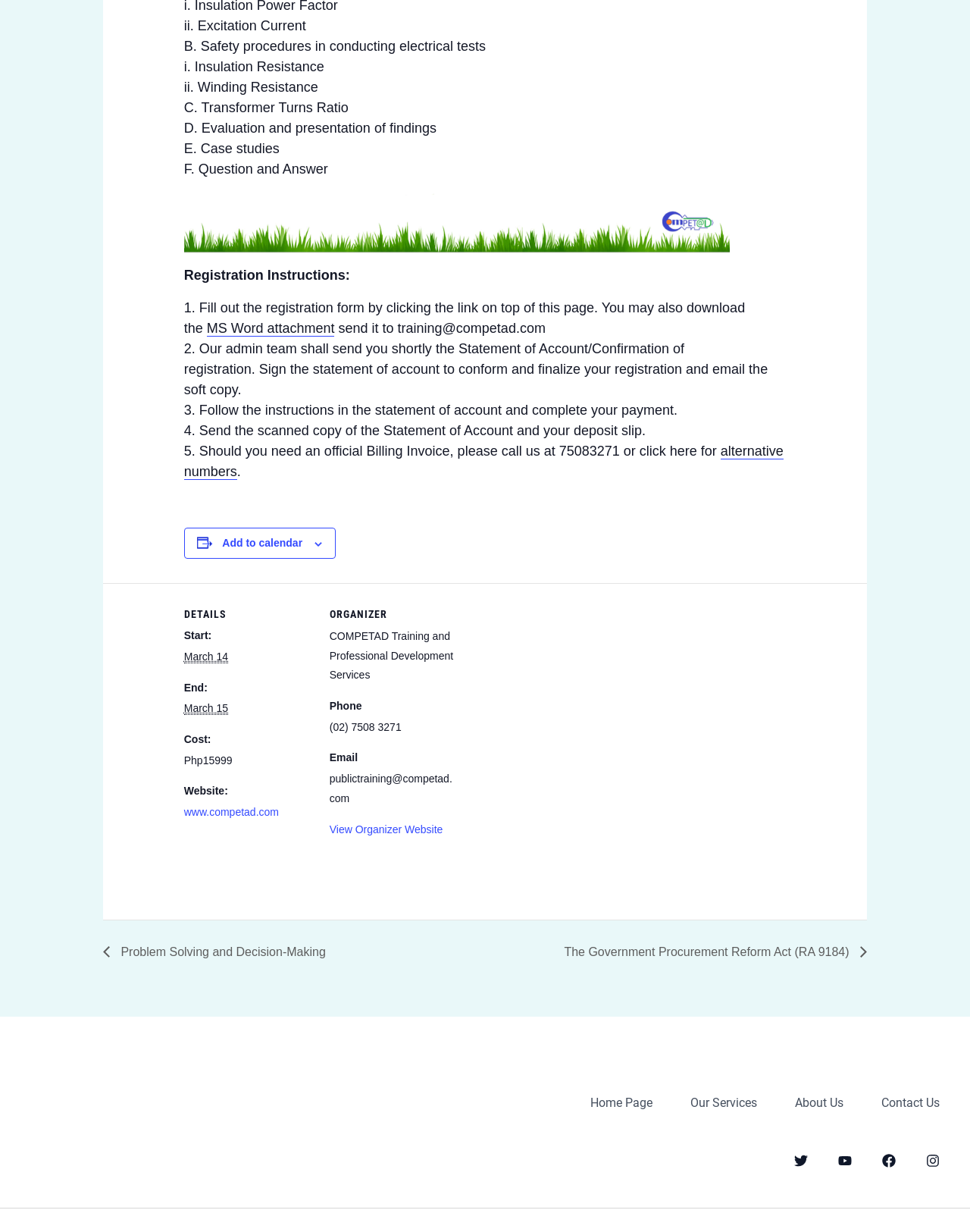Identify the bounding box for the UI element described as: "Vitamins". The coordinates should be four float numbers between 0 and 1, i.e., [left, top, right, bottom].

None